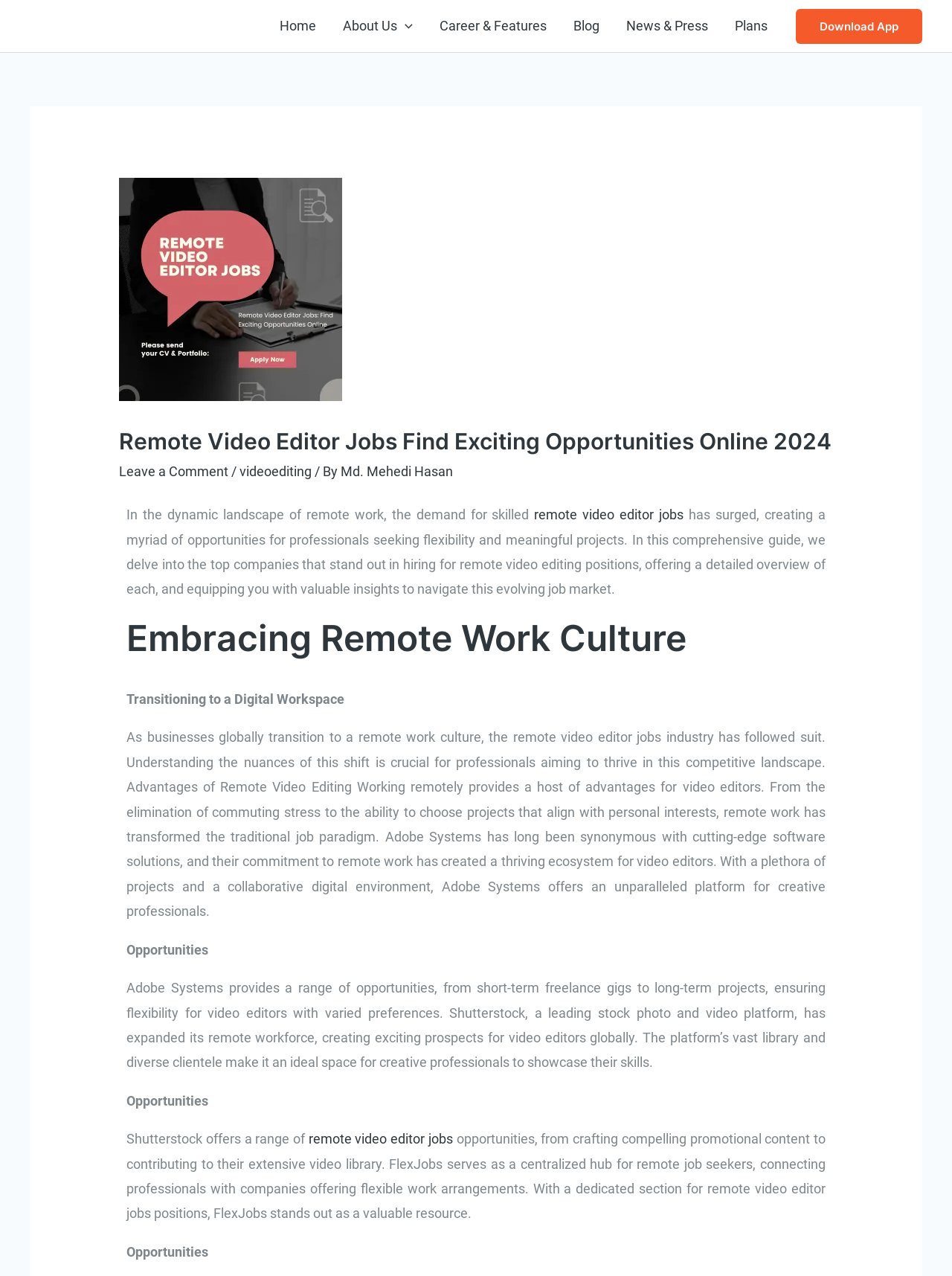Indicate the bounding box coordinates of the clickable region to achieve the following instruction: "Click on the 'remote video editor jobs' link."

[0.561, 0.397, 0.718, 0.409]